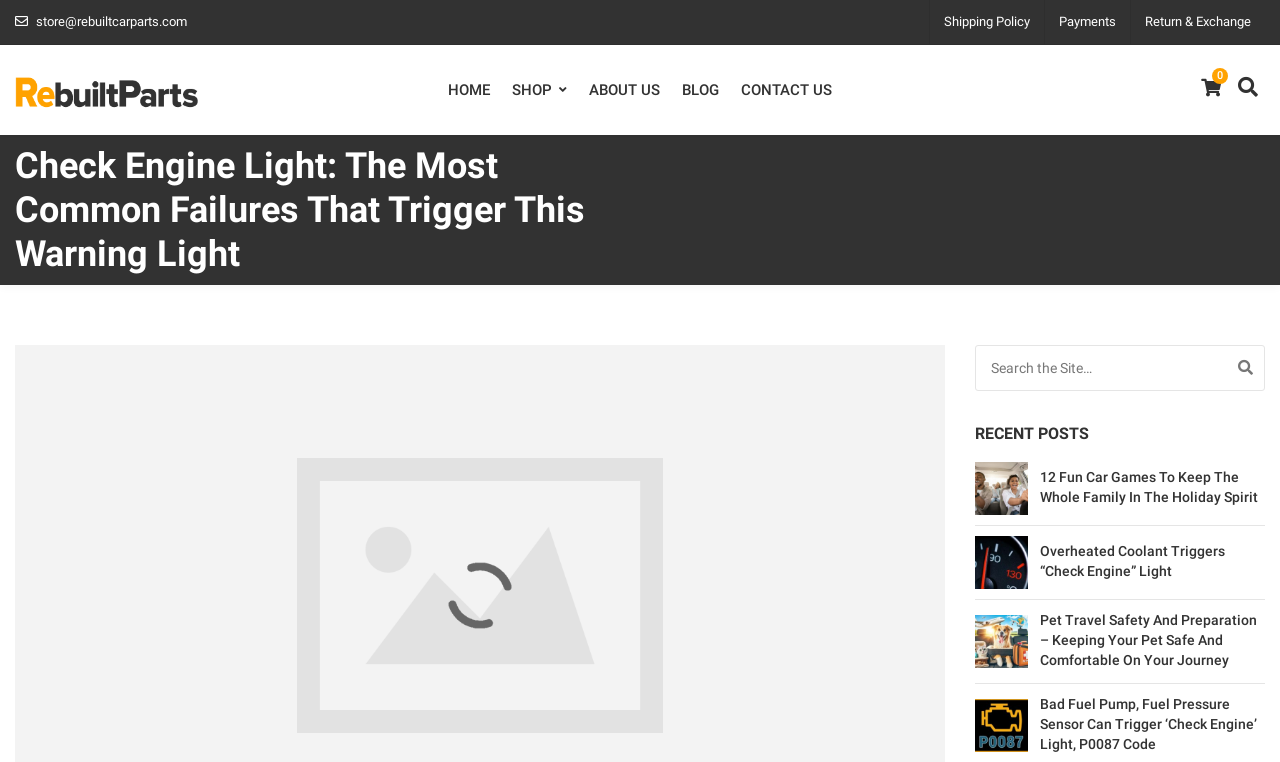Indicate the bounding box coordinates of the clickable region to achieve the following instruction: "Search for something."

None